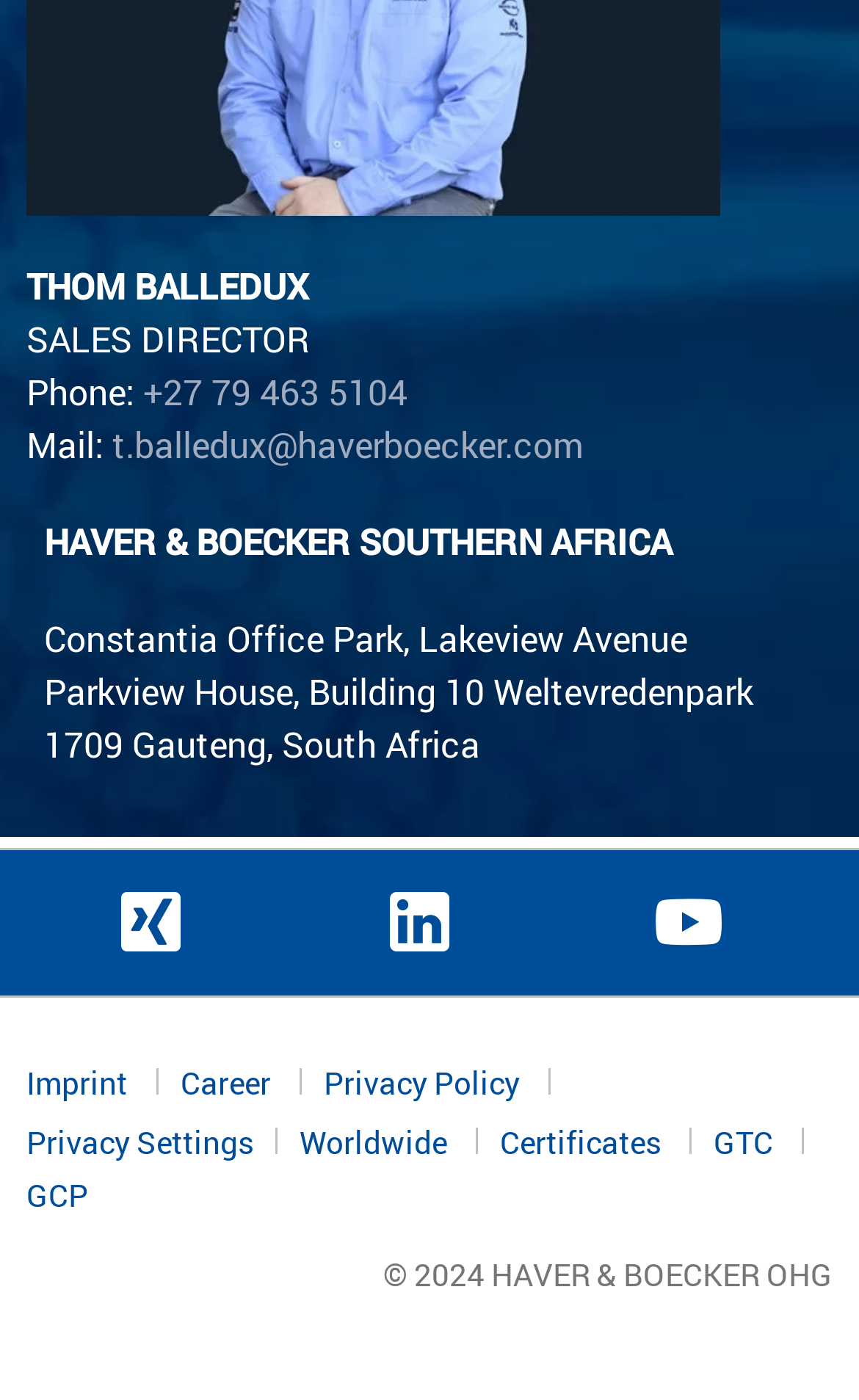Identify the bounding box coordinates of the HTML element based on this description: "Worldwide".

[0.349, 0.797, 0.582, 0.83]